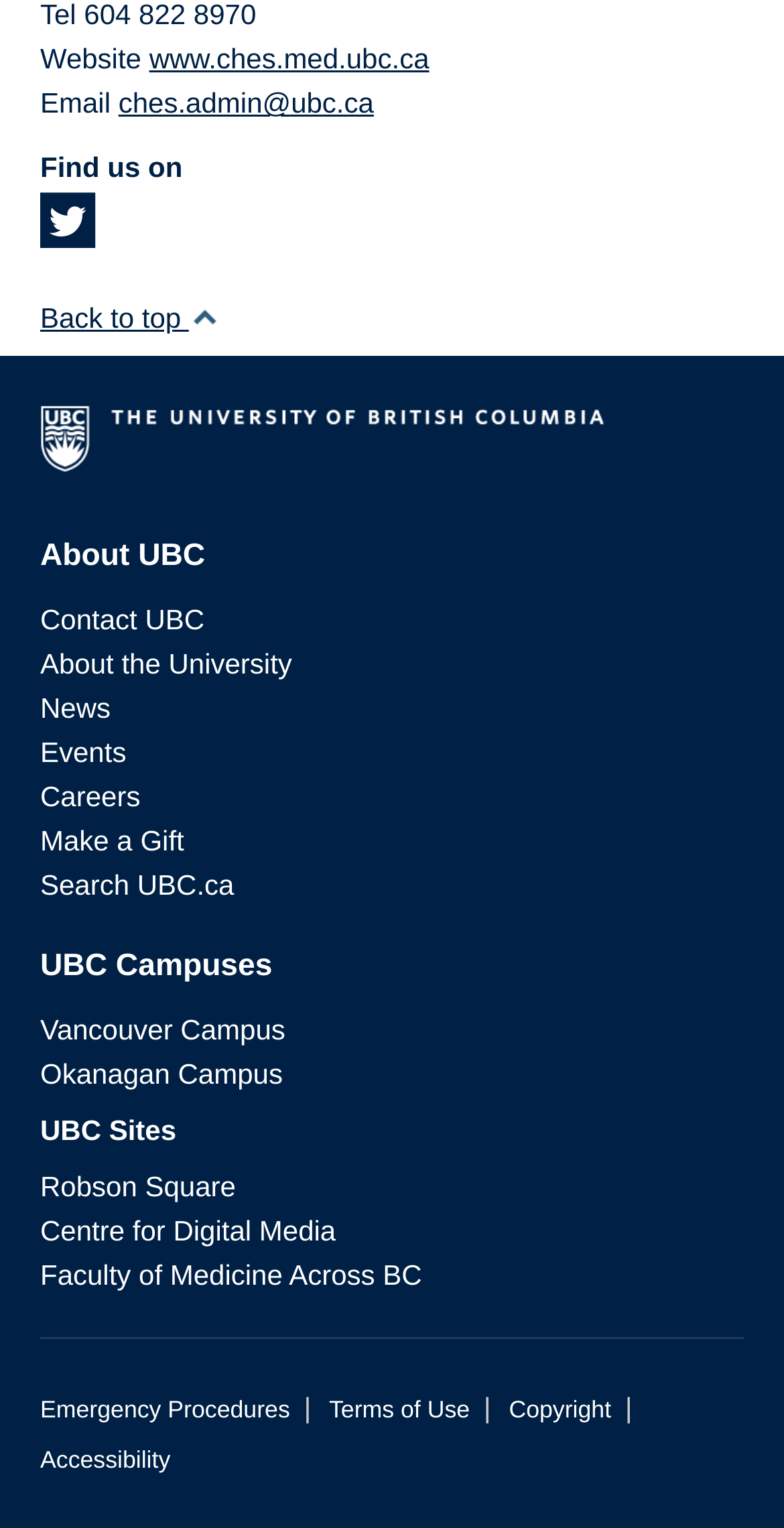Refer to the screenshot and give an in-depth answer to this question: What social media platform is linked on the webpage?

I found the answer by looking at the link with the text 'Twitter link' which is located near the top of the webpage, indicating that Twitter is the social media platform linked on the webpage.